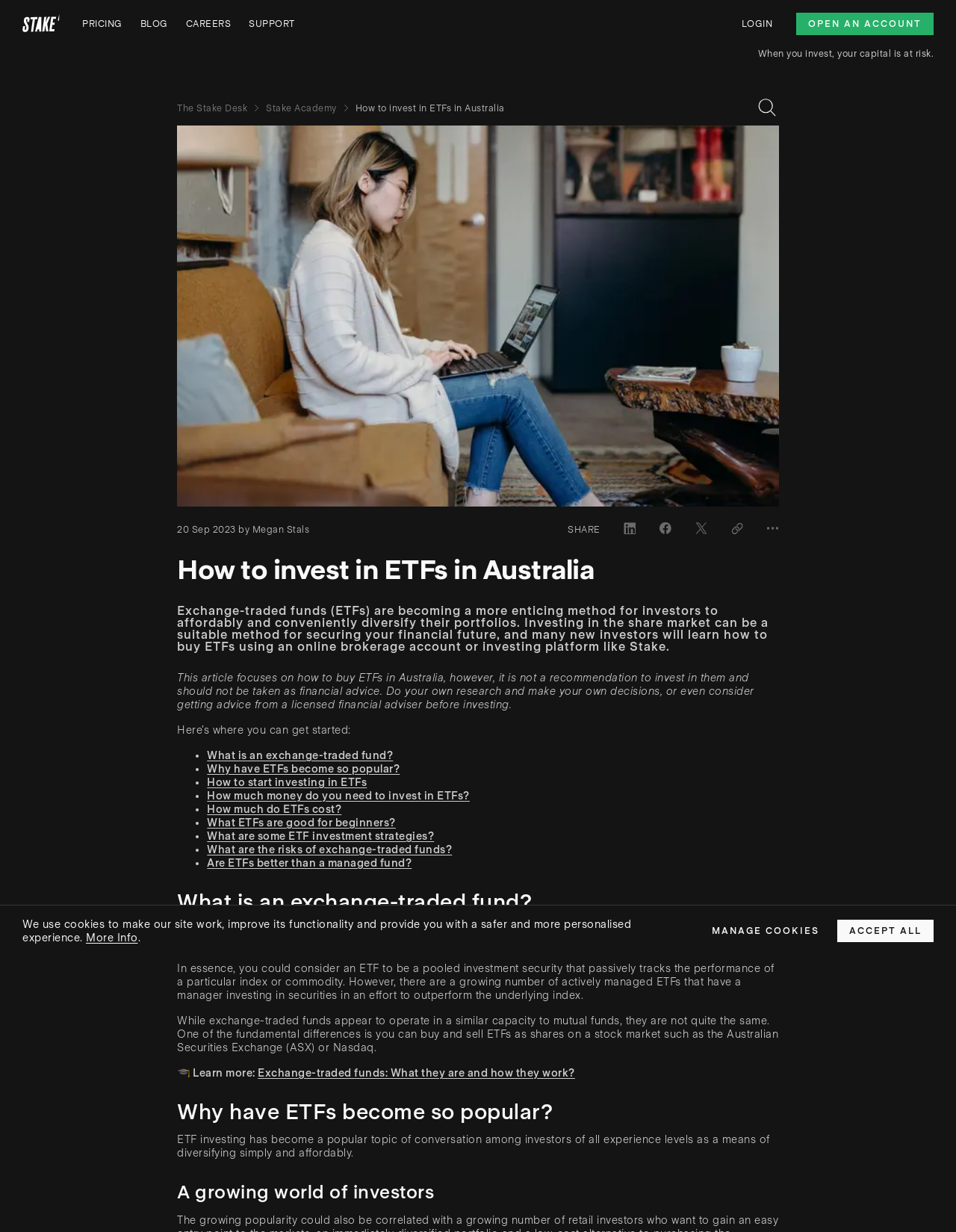Determine the bounding box coordinates for the element that should be clicked to follow this instruction: "Go to the blog page". The coordinates should be given as four float numbers between 0 and 1, in the format [left, top, right, bottom].

[0.146, 0.015, 0.175, 0.024]